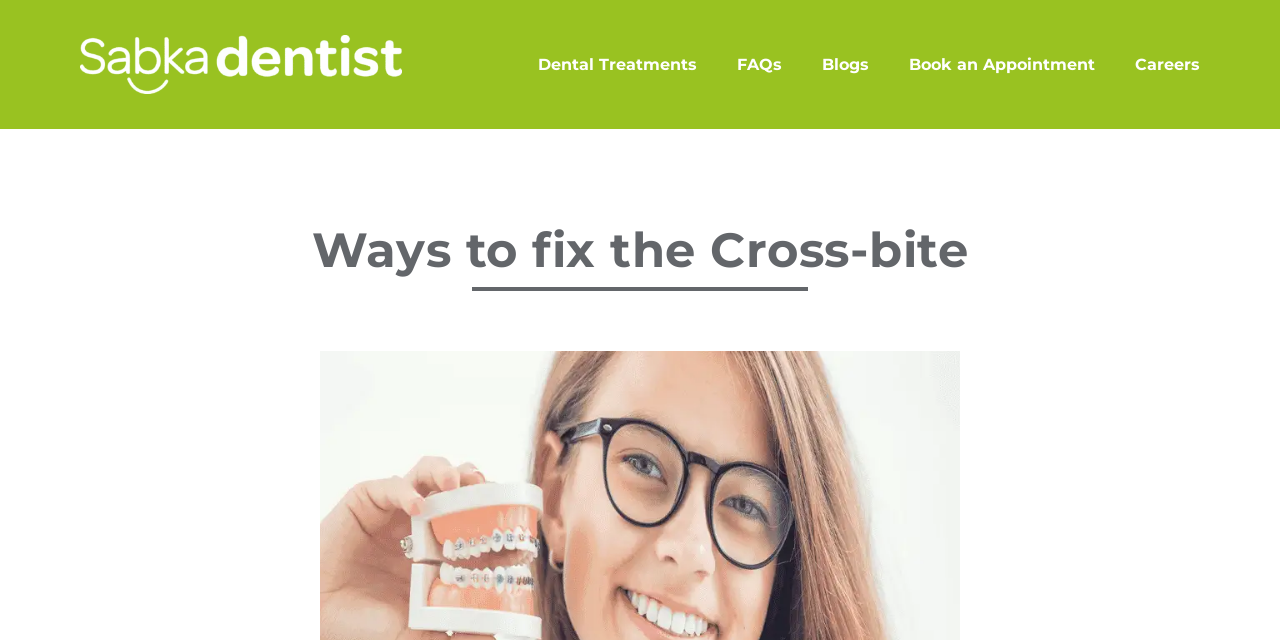Determine the bounding box for the described HTML element: "FAQs". Ensure the coordinates are four float numbers between 0 and 1 in the format [left, top, right, bottom].

[0.576, 0.085, 0.611, 0.117]